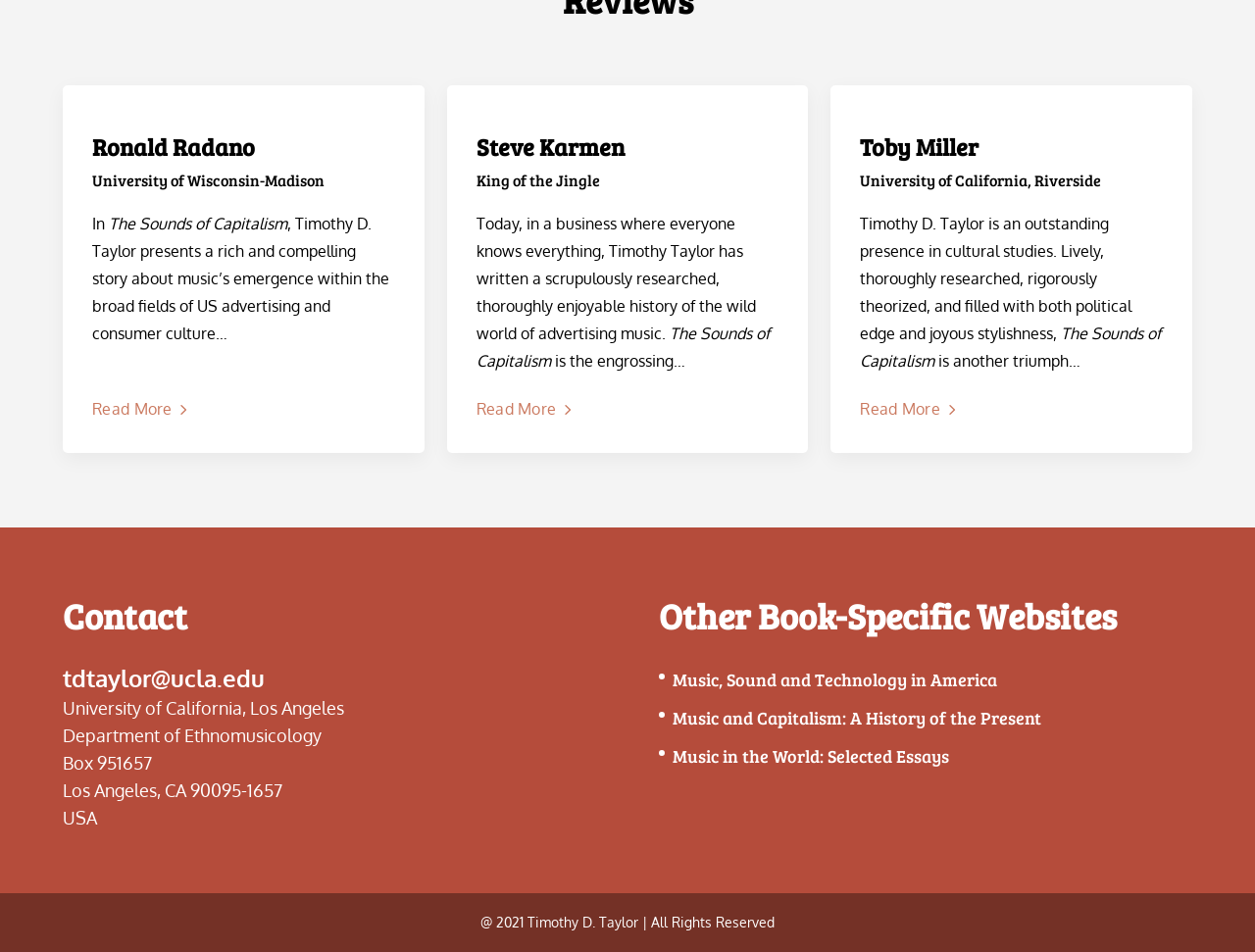What is the purpose of the webpage?
Examine the image and give a concise answer in one word or a short phrase.

Book promotion